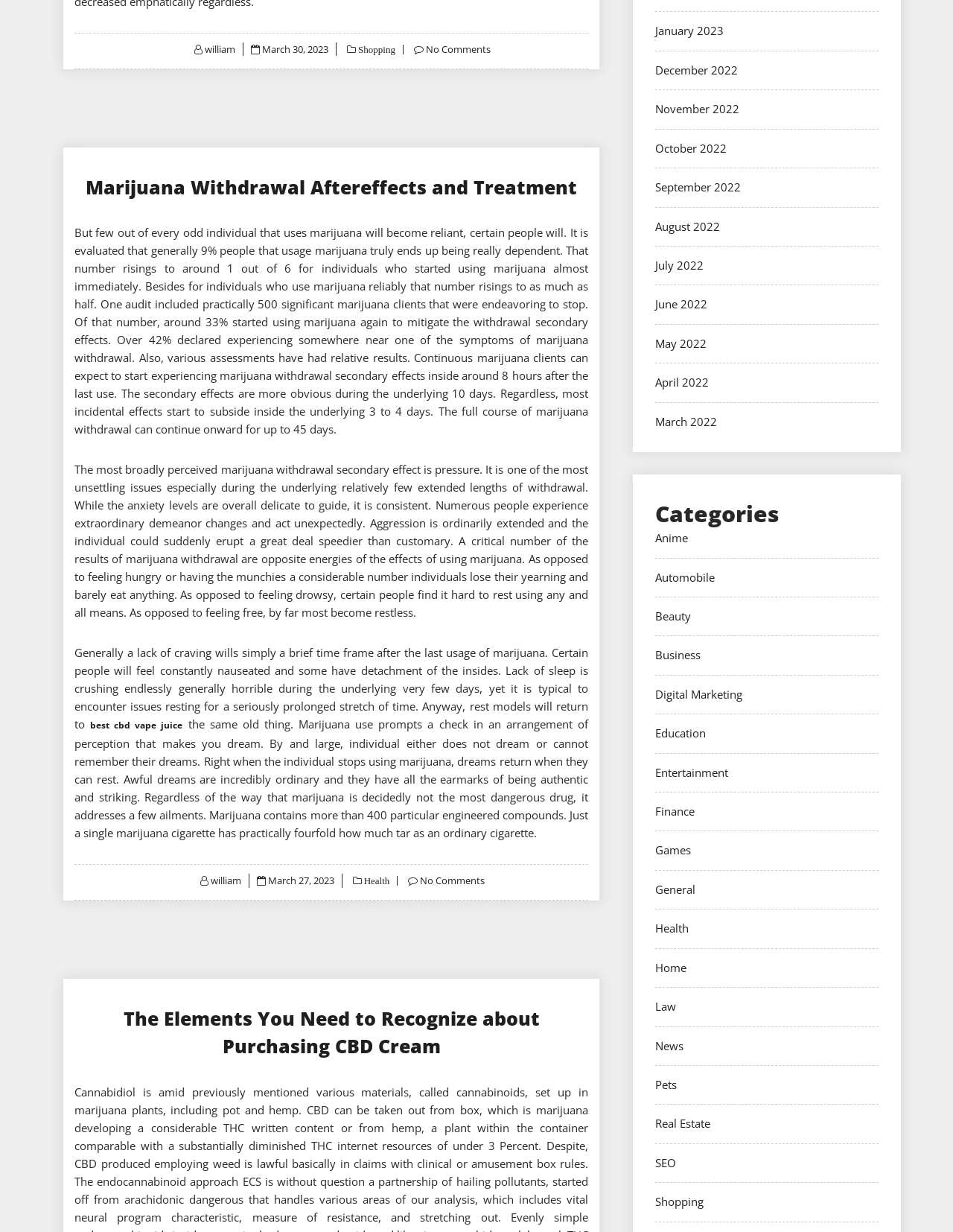How many categories are listed on the webpage?
Please answer the question with a detailed and comprehensive explanation.

The webpage lists 20 categories, including Anime, Automobile, Beauty, Business, Digital Marketing, Education, Entertainment, Finance, Games, General, Health, Home, Law, News, Pets, Real Estate, SEO, and Shopping.